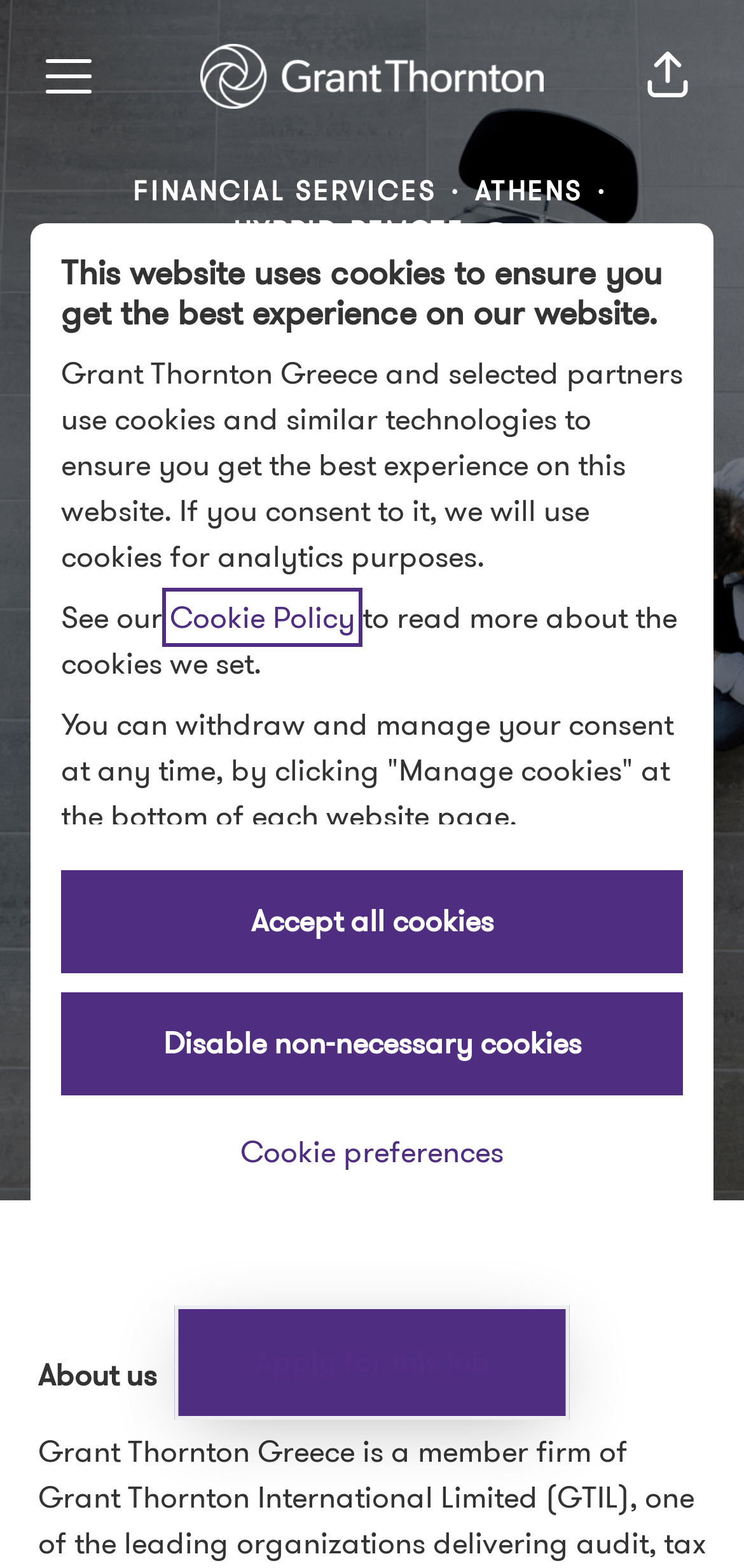Can you show the bounding box coordinates of the region to click on to complete the task described in the instruction: "Click the Share page button"?

[0.826, 0.015, 0.969, 0.083]